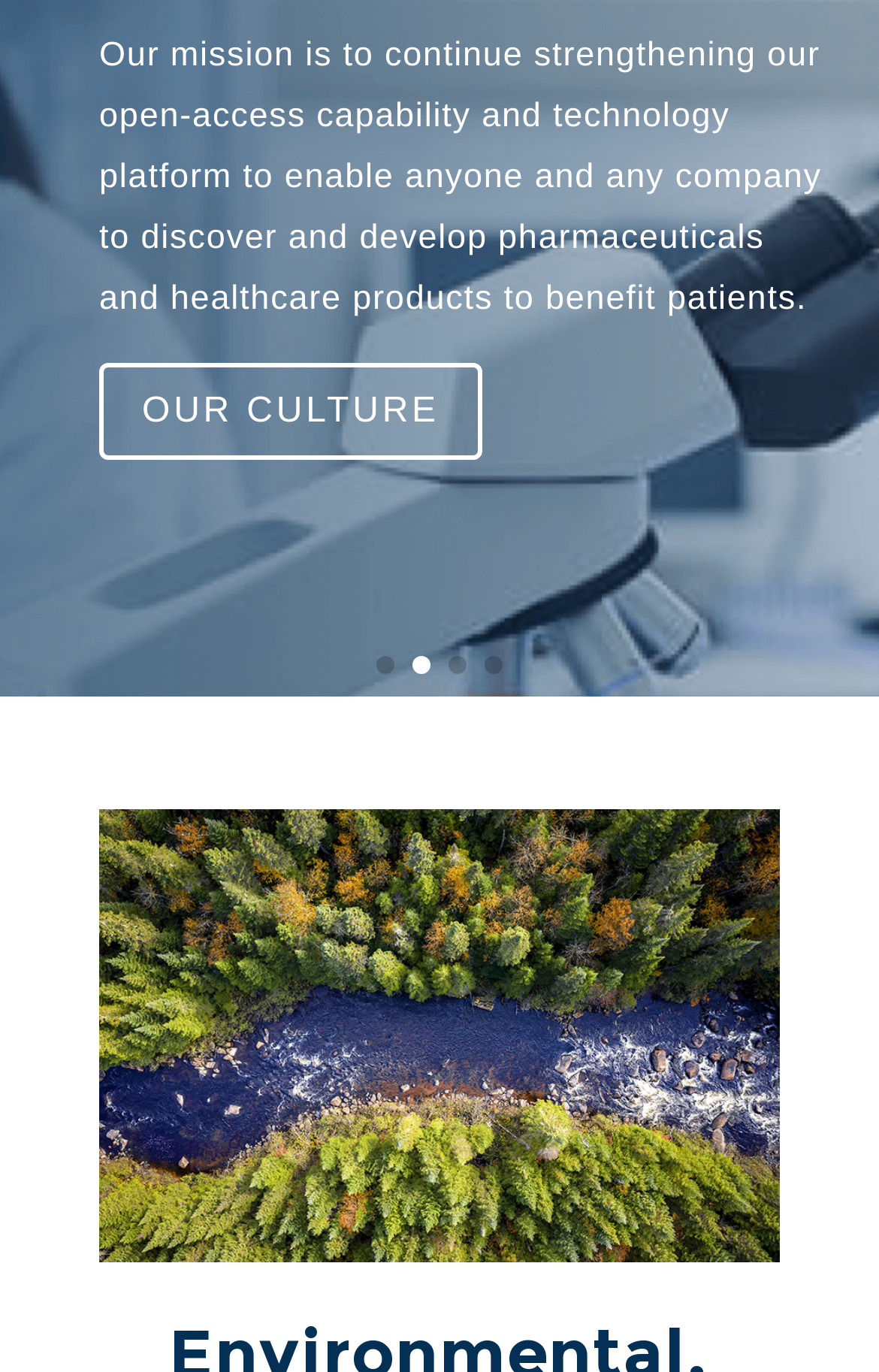How many slides are there?
Please use the image to provide an in-depth answer to the question.

There are four buttons with IDs 239, 240, 241, and 242, which are labeled 'Go to slide 1', 'Go to slide 2', 'Go to slide 3', and 'Go to slide 4', respectively, indicating that there are four slides.